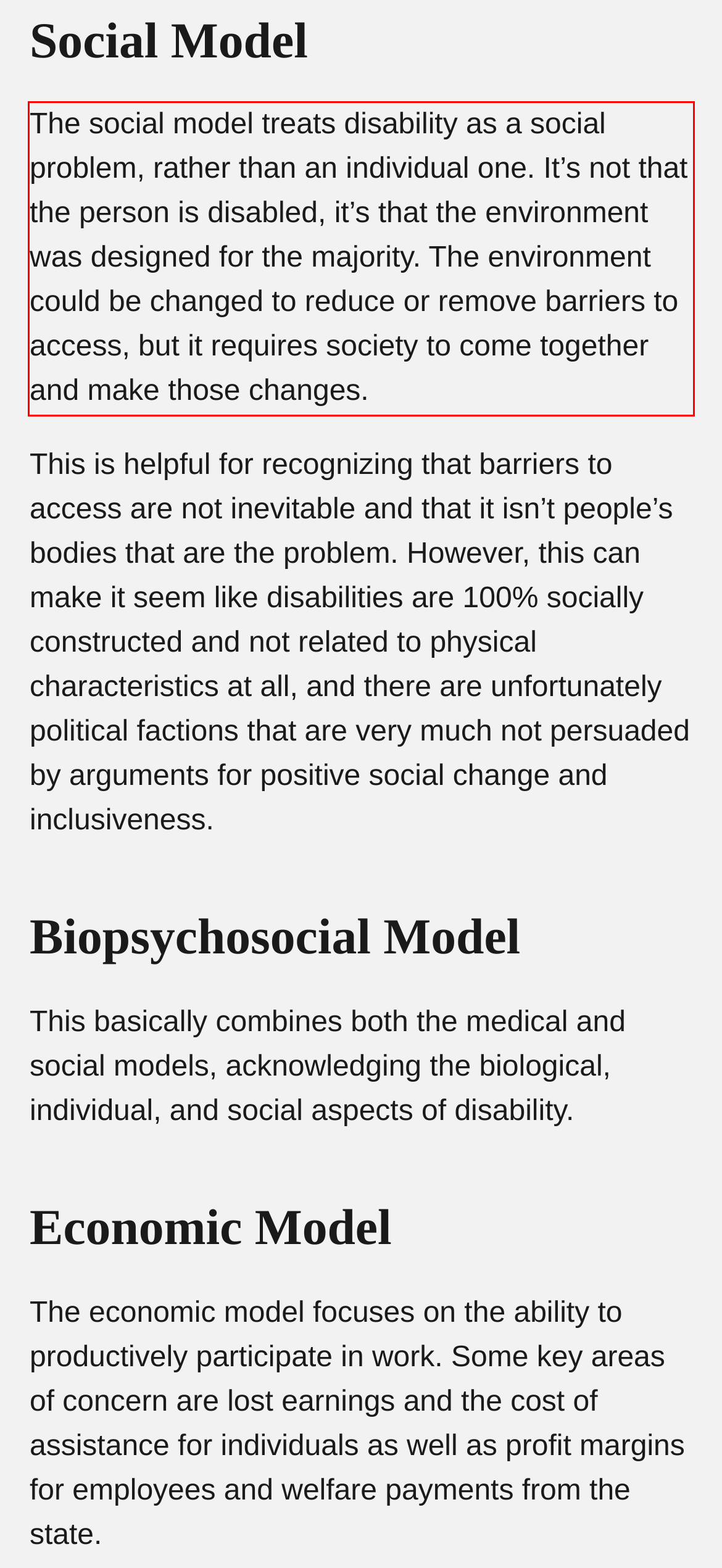Analyze the webpage screenshot and use OCR to recognize the text content in the red bounding box.

The social model treats disability as a social problem, rather than an individual one. It’s not that the person is disabled, it’s that the environment was designed for the majority. The environment could be changed to reduce or remove barriers to access, but it requires society to come together and make those changes.